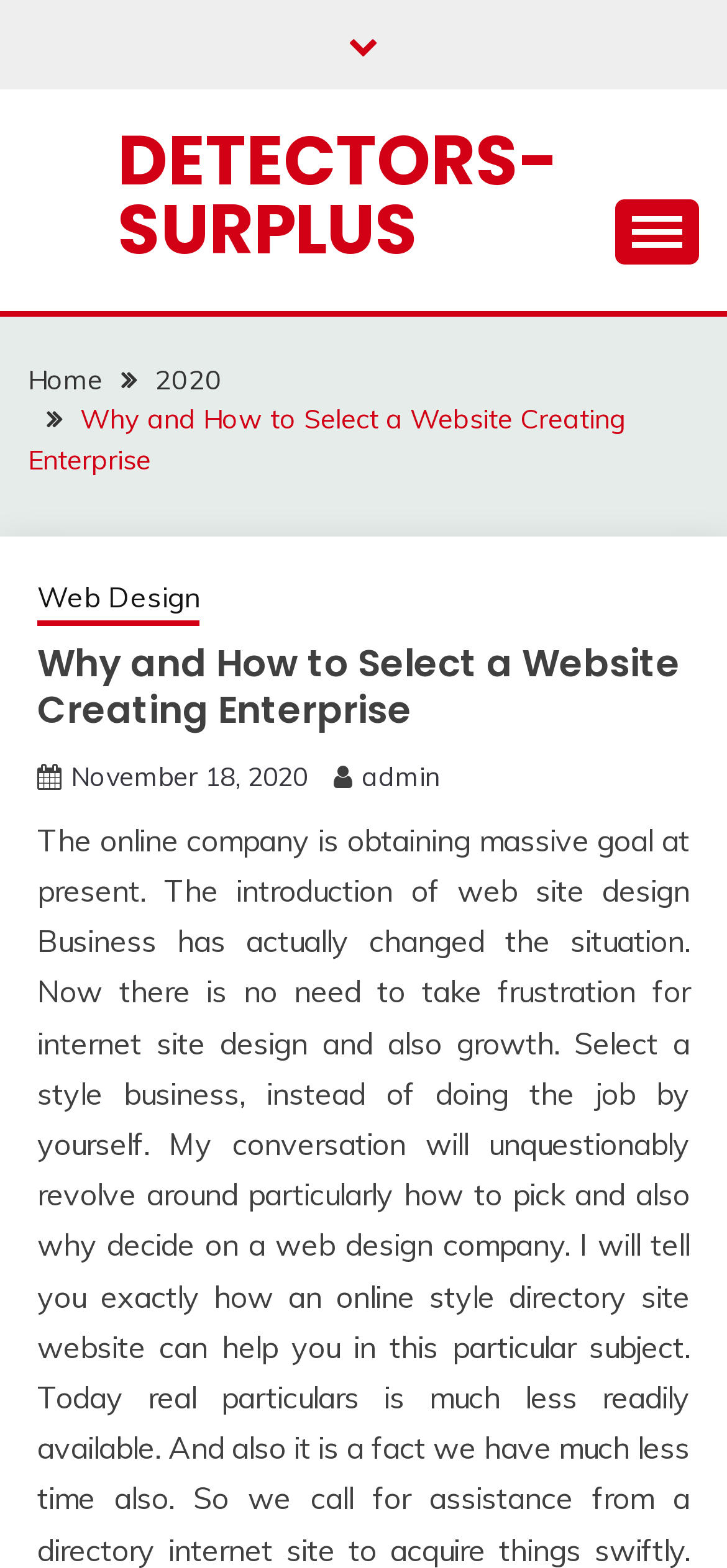Locate the bounding box coordinates of the clickable region to complete the following instruction: "expand primary menu."

[0.846, 0.127, 0.962, 0.168]